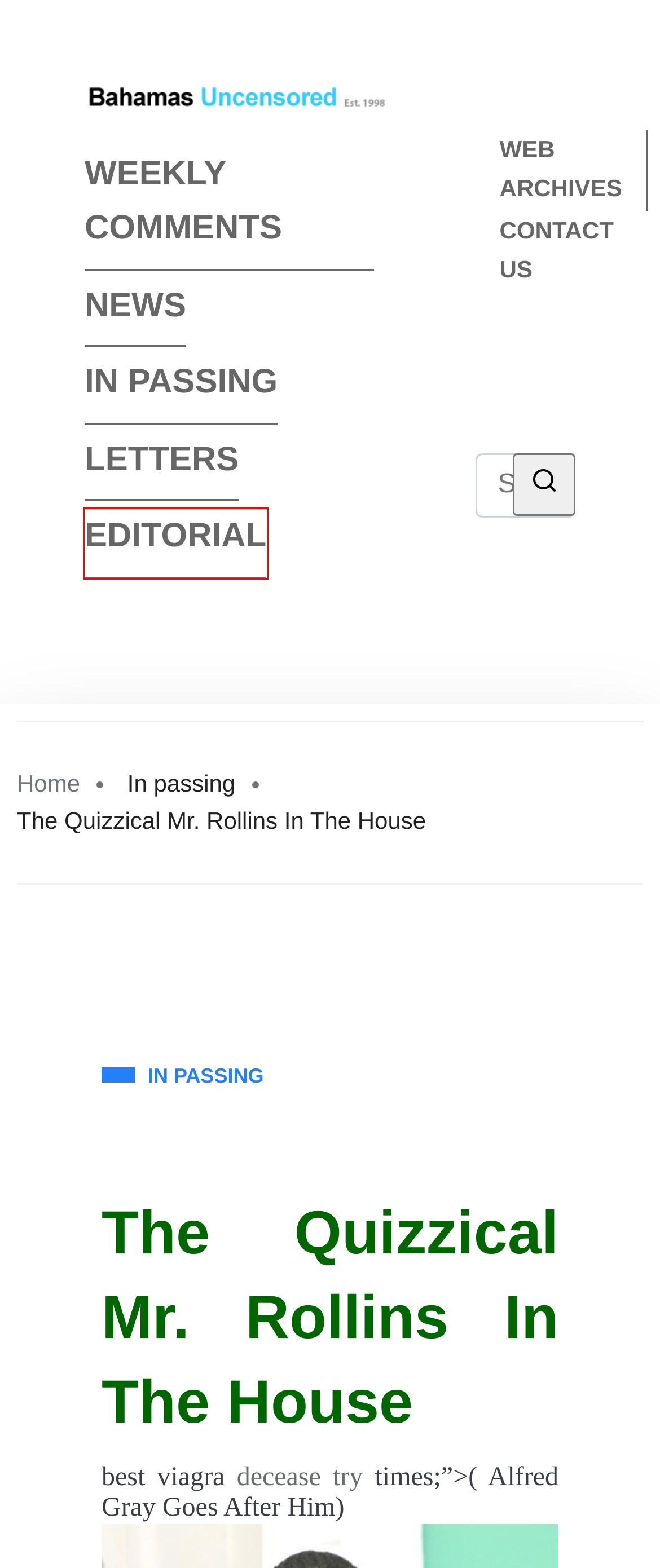Given a screenshot of a webpage with a red rectangle bounding box around a UI element, select the best matching webpage description for the new webpage that appears after clicking the highlighted element. The candidate descriptions are:
A. Bahamas Uncensored – Bahamasuncensored.com – Est. 1998
B. News – Bahamas Uncensored
C. In passing – Bahamas Uncensored
D. coleby – Bahamas Uncensored
E. BahamasUncensored.Com
F. Editorial – Bahamas Uncensored
G. senator – Bahamas Uncensored
H. Contact us – Bahamas Uncensored

F